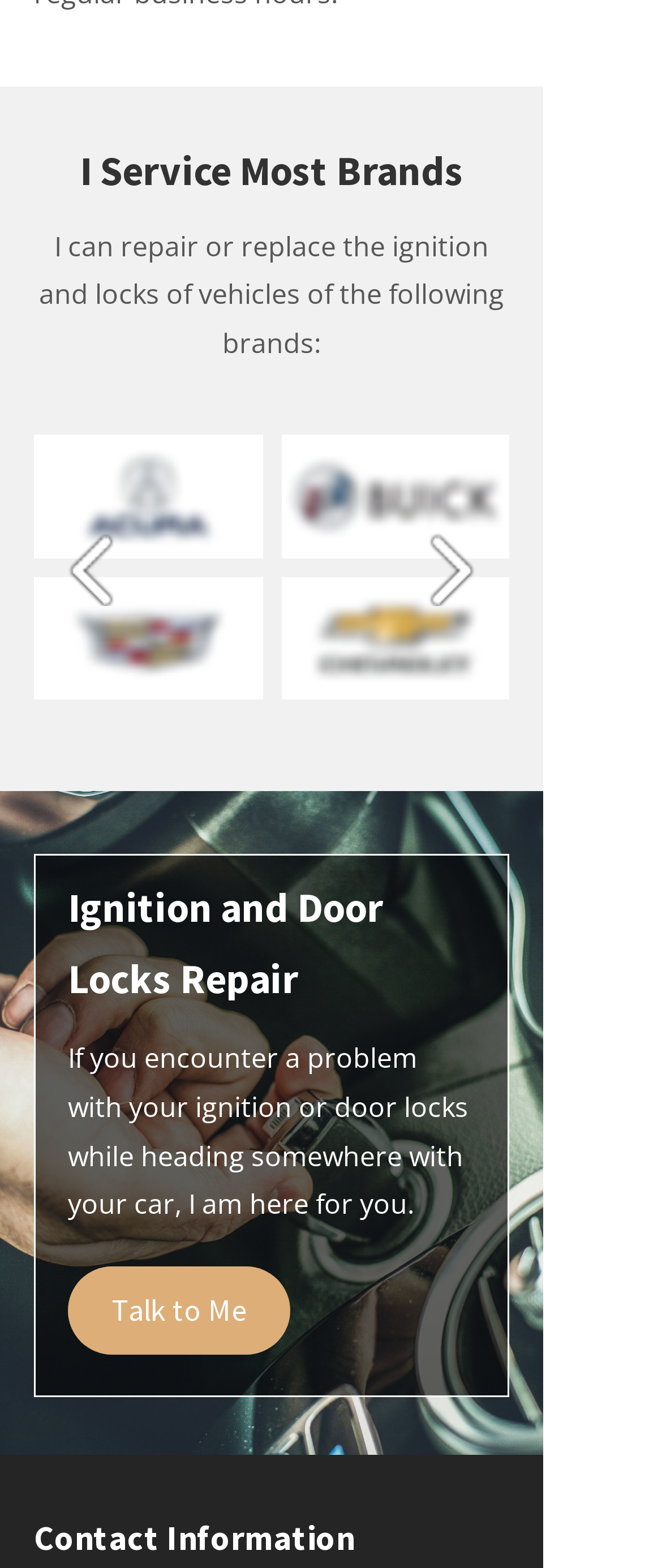What is the purpose of the navigation buttons in the paginated grid gallery?
Utilize the image to construct a detailed and well-explained answer.

The presence of 'previous' and 'next' buttons in the paginated grid gallery suggests that they are meant to allow the user to navigate through the gallery and view different items. The buttons are positioned at the top of the gallery, which further supports this interpretation.